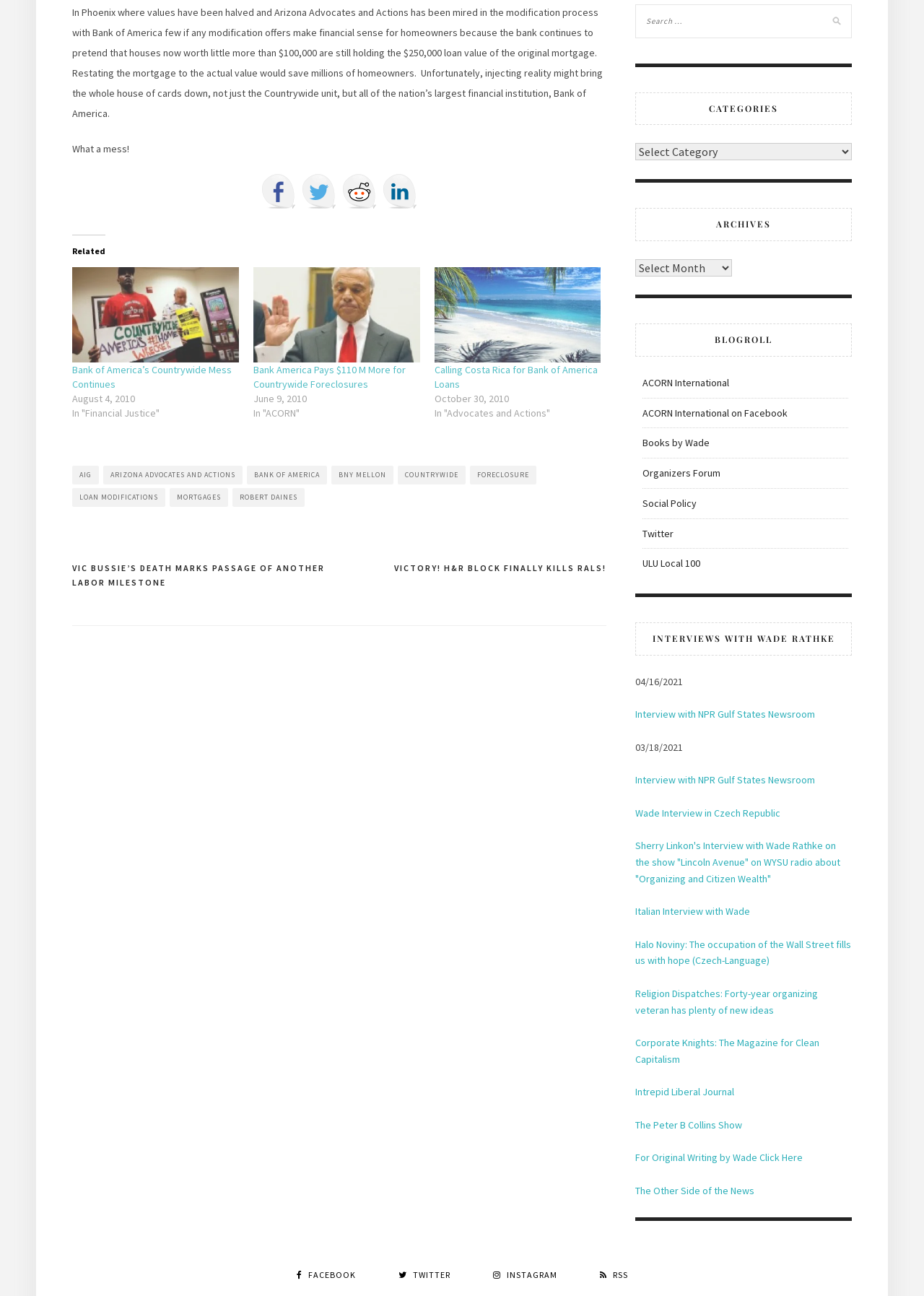Please analyze the image and provide a thorough answer to the question:
What is the topic of the article?

The topic of the article can be inferred from the content of the article, which discusses Bank of America's Countrywide unit and its mortgage lending practices.